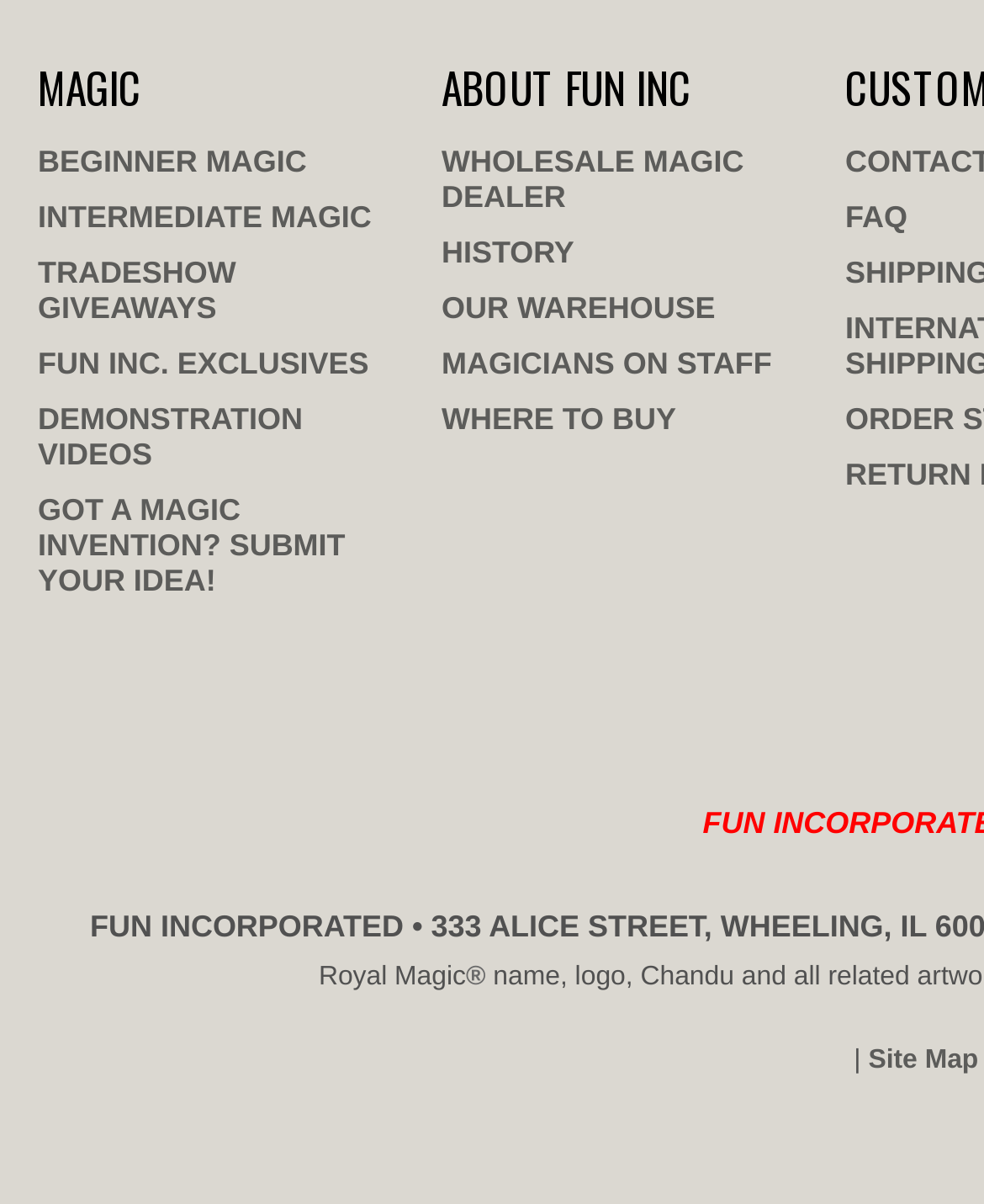Based on the visual content of the image, answer the question thoroughly: What is the main category of magic?

The main category of magic can be determined by looking at the top-left section of the webpage, where there is a heading 'MAGIC' with a link to 'MAGIC' underneath it, indicating that MAGIC is the main category.